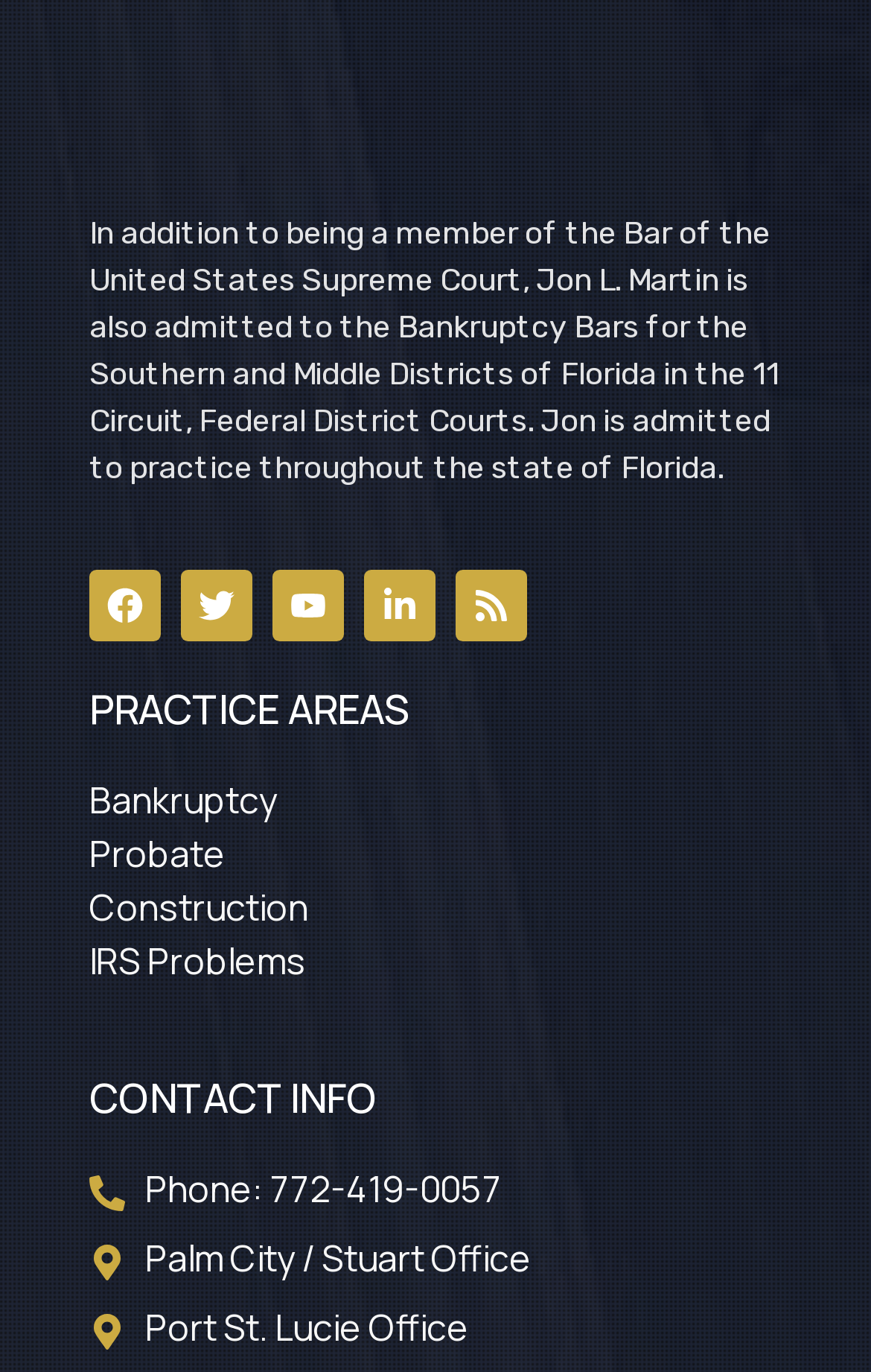Please give the bounding box coordinates of the area that should be clicked to fulfill the following instruction: "Call the office at 772-419-0057". The coordinates should be in the format of four float numbers from 0 to 1, i.e., [left, top, right, bottom].

[0.103, 0.846, 0.897, 0.885]